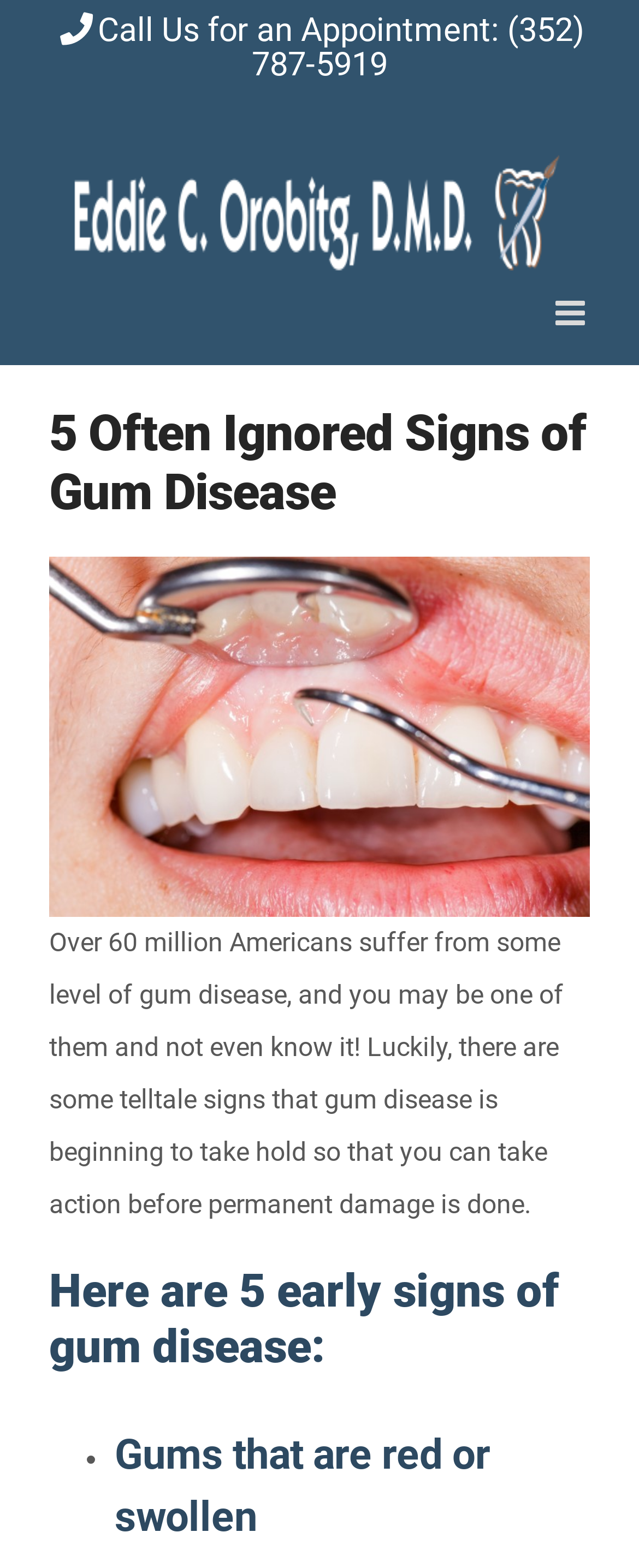What is the first sign of gum disease mentioned?
Utilize the image to construct a detailed and well-explained answer.

I found the first sign of gum disease by looking at the heading element with the text 'Gums that are red or swollen' which has a bounding box coordinate of [0.179, 0.909, 0.923, 0.988]. It is listed as the first item in the list of signs of gum disease.